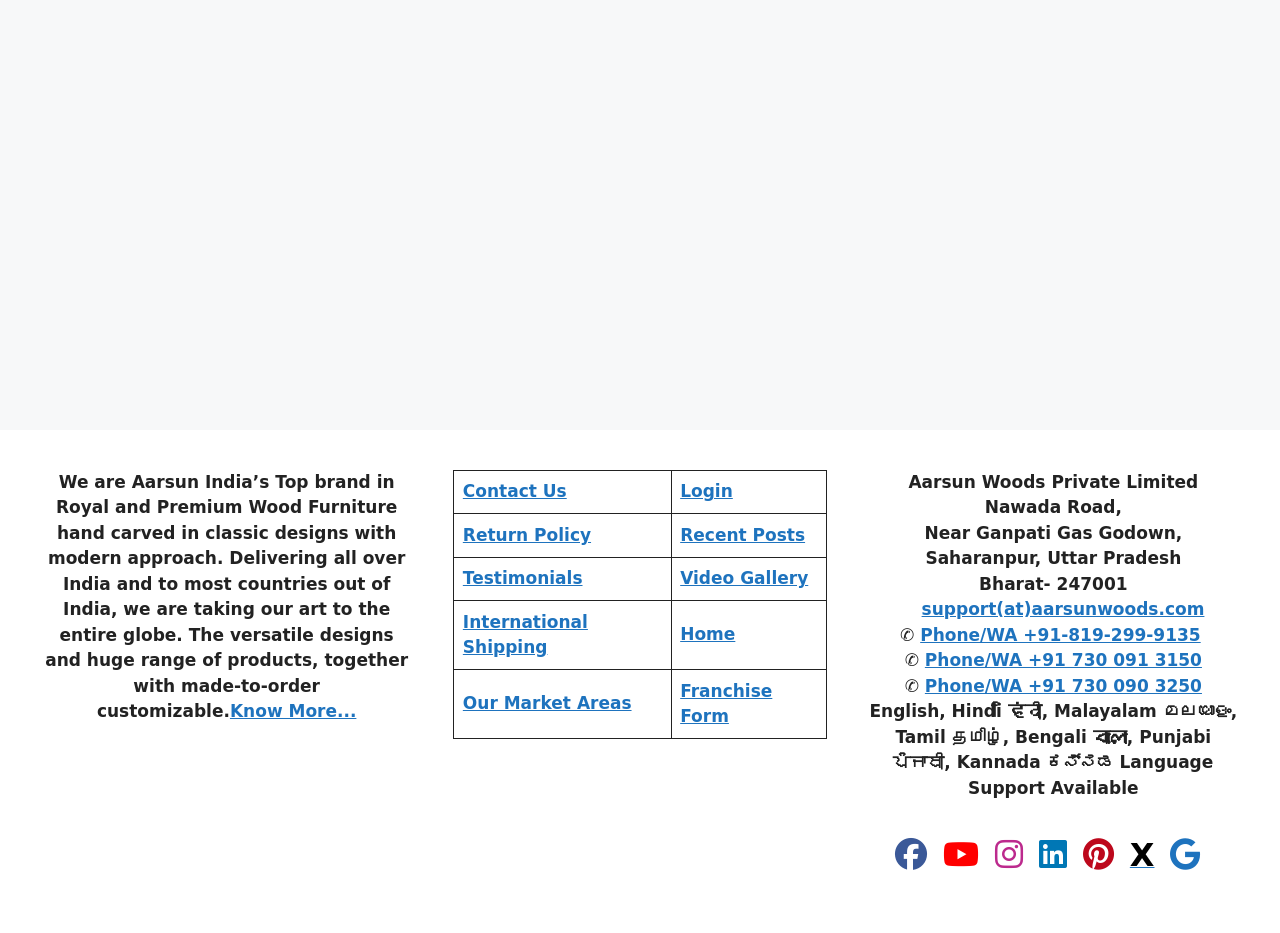Provide the bounding box coordinates of the UI element this sentence describes: "Our Market Areas".

[0.362, 0.743, 0.493, 0.765]